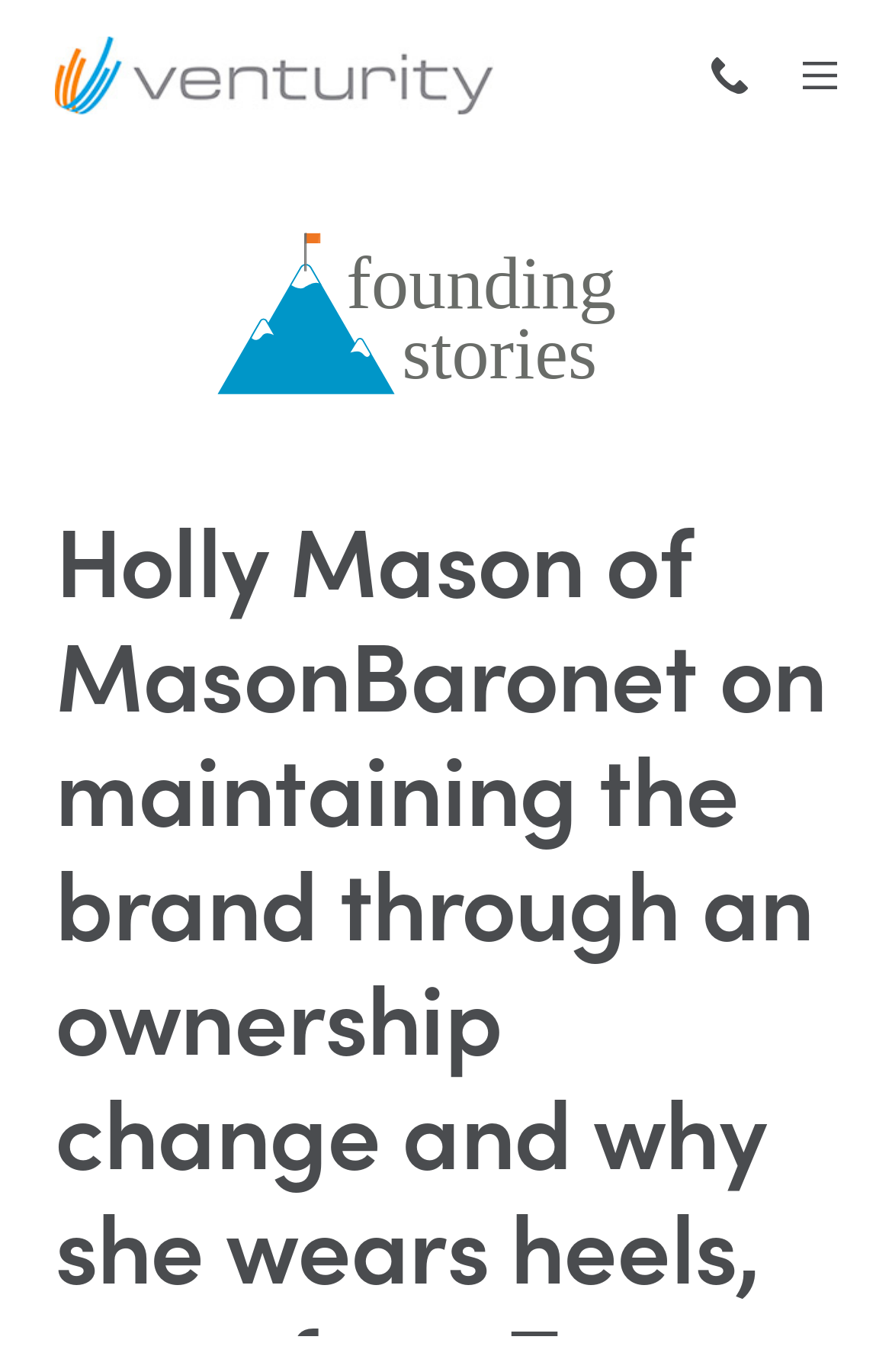Explain the webpage's layout and main content in detail.

The webpage features a brand logo at the top left corner, which is a clickable link. To the right of the logo, there is a phone icon, also a clickable link, positioned near the top edge of the page. Further to the right, there is a hamburger menu icon, another clickable link, situated at the top right corner of the page.

Below the brand logo, there is a link titled "founding-stories" that spans across most of the page's width, with an associated image that takes up about two-thirds of the link's width. The image is positioned to the right of the link's text.